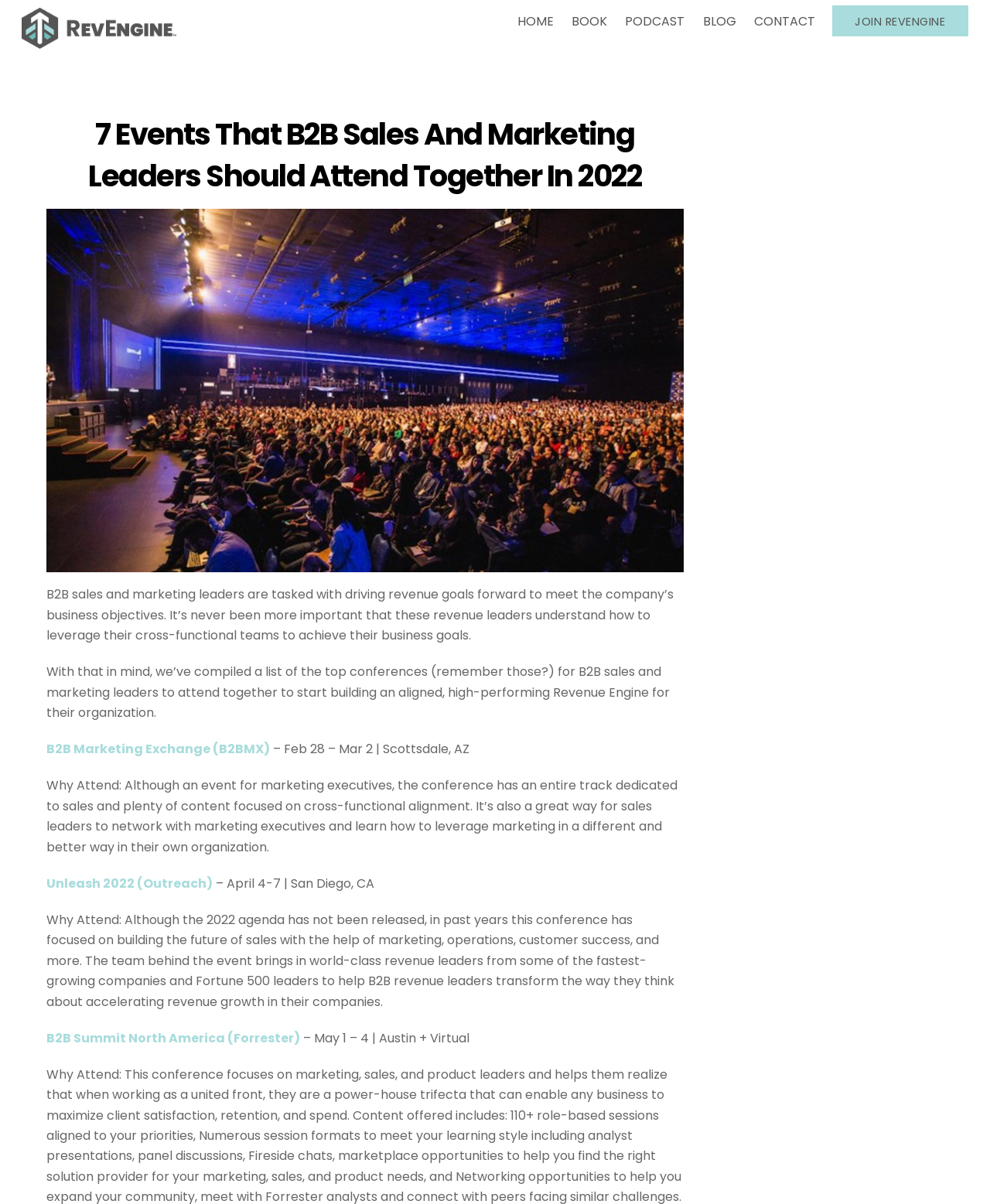Determine the coordinates of the bounding box for the clickable area needed to execute this instruction: "Click on the RevEngine logo".

[0.022, 0.006, 0.178, 0.04]